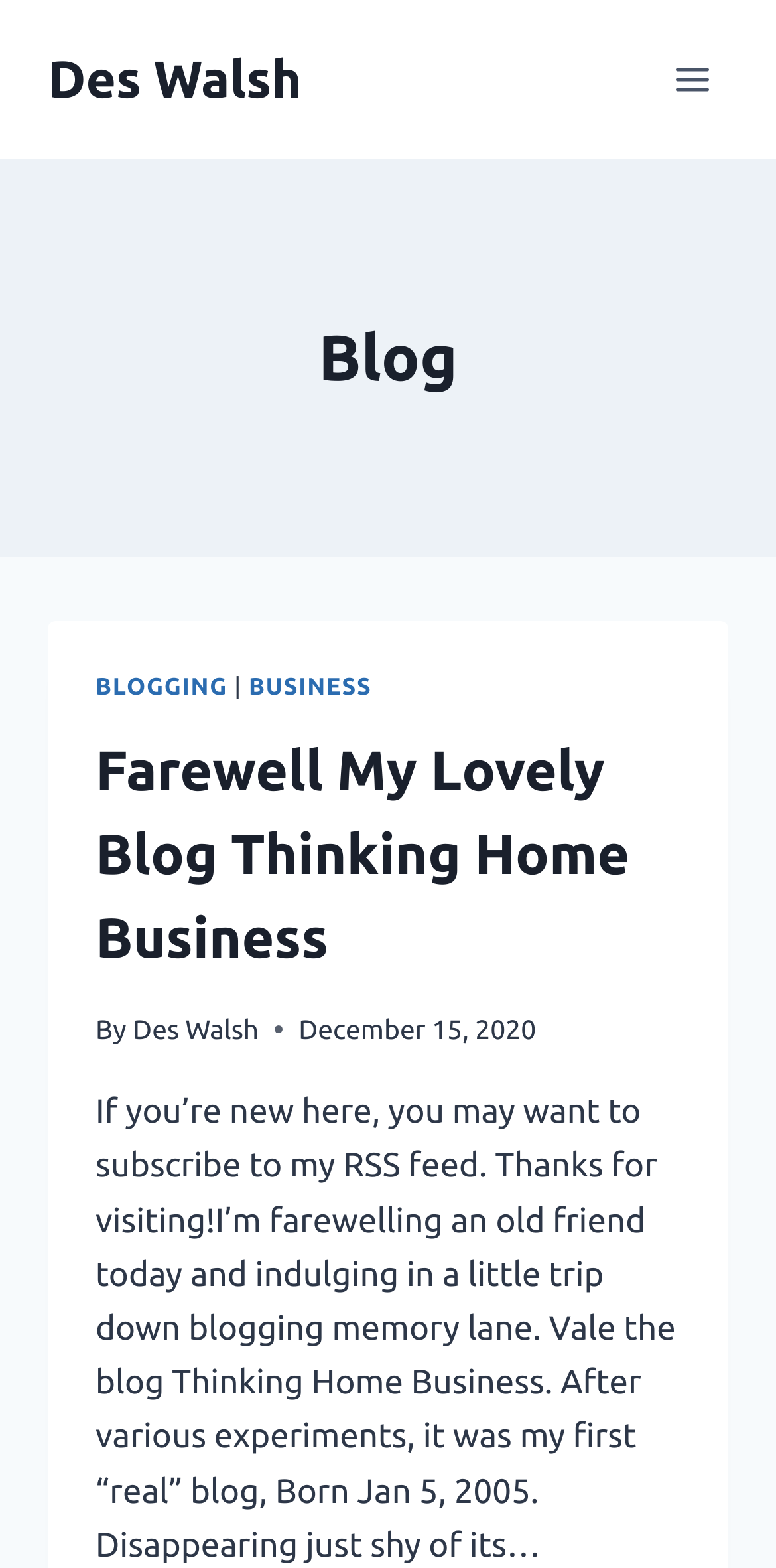What is the theme of the blog?
Give a one-word or short-phrase answer derived from the screenshot.

Business and technology